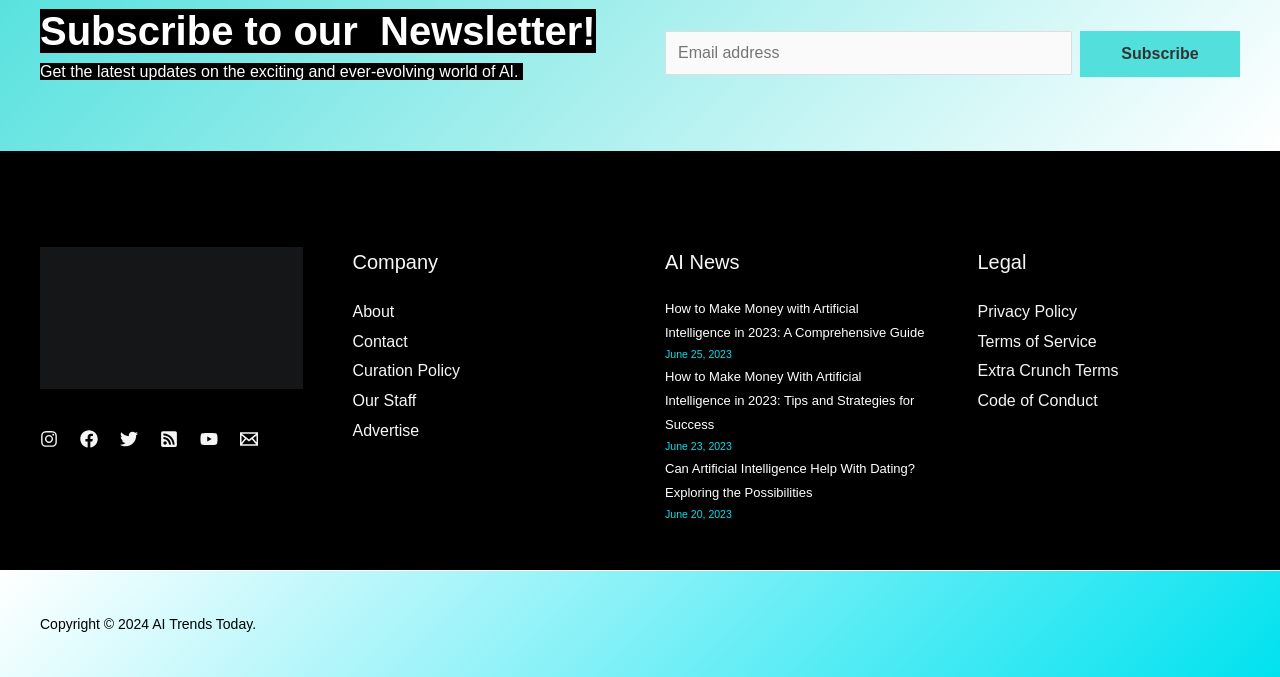Bounding box coordinates should be in the format (top-left x, top-left y, bottom-right x, bottom-right y) and all values should be floating point numbers between 0 and 1. Determine the bounding box coordinate for the UI element described as: Curation Policy

[0.275, 0.535, 0.359, 0.56]